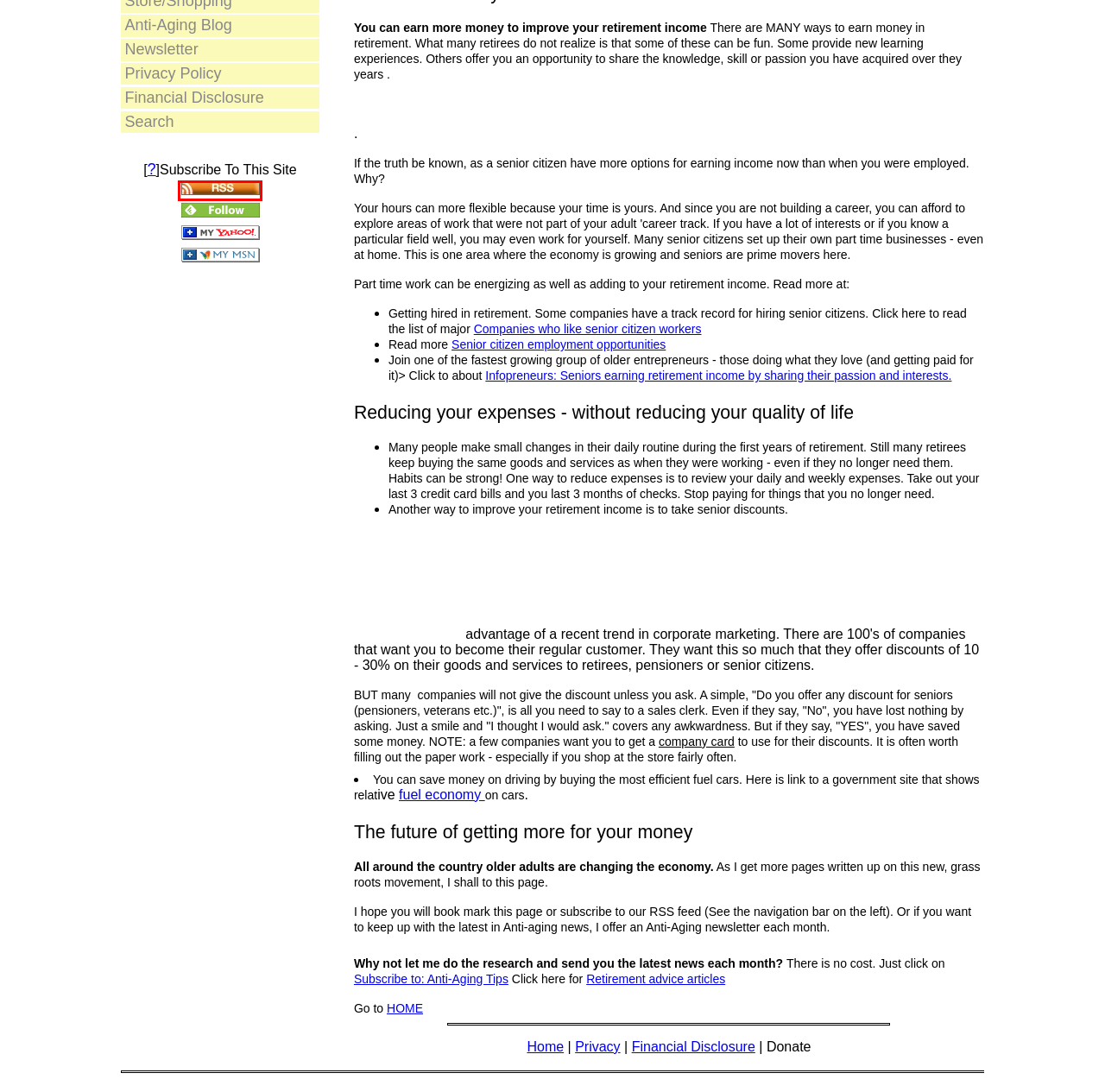You are given a screenshot of a webpage with a red bounding box around an element. Choose the most fitting webpage description for the page that appears after clicking the element within the red bounding box. Here are the candidates:
A. Anti-Aging Articles, your guide to anti-aging information
B. Senior citizen employment | Best jobs for seniors | Retirment income
C. Best jobs for seniors | work in retirement | earn after age 60
D. Retirement advice | Tips for a good retirment
E. Anti-Aging News: latest research, Ageless Aging tips and techniques
F. Anti-Aging Articles
G. Yahoo
H. Privacy Policy for Anti-Aging-Articles.com

F